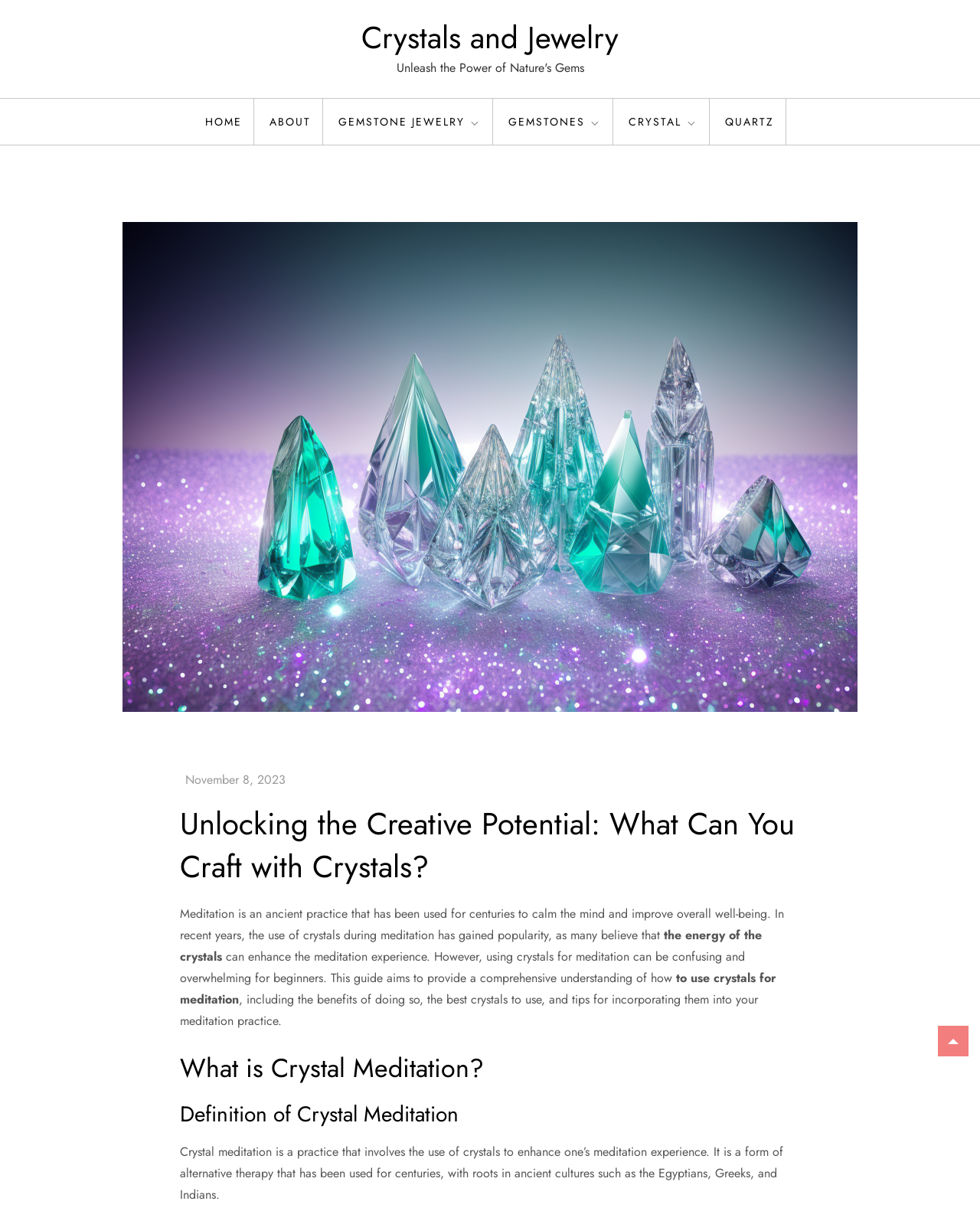Pinpoint the bounding box coordinates of the element to be clicked to execute the instruction: "read about crystal meditation".

[0.183, 0.662, 0.817, 0.733]